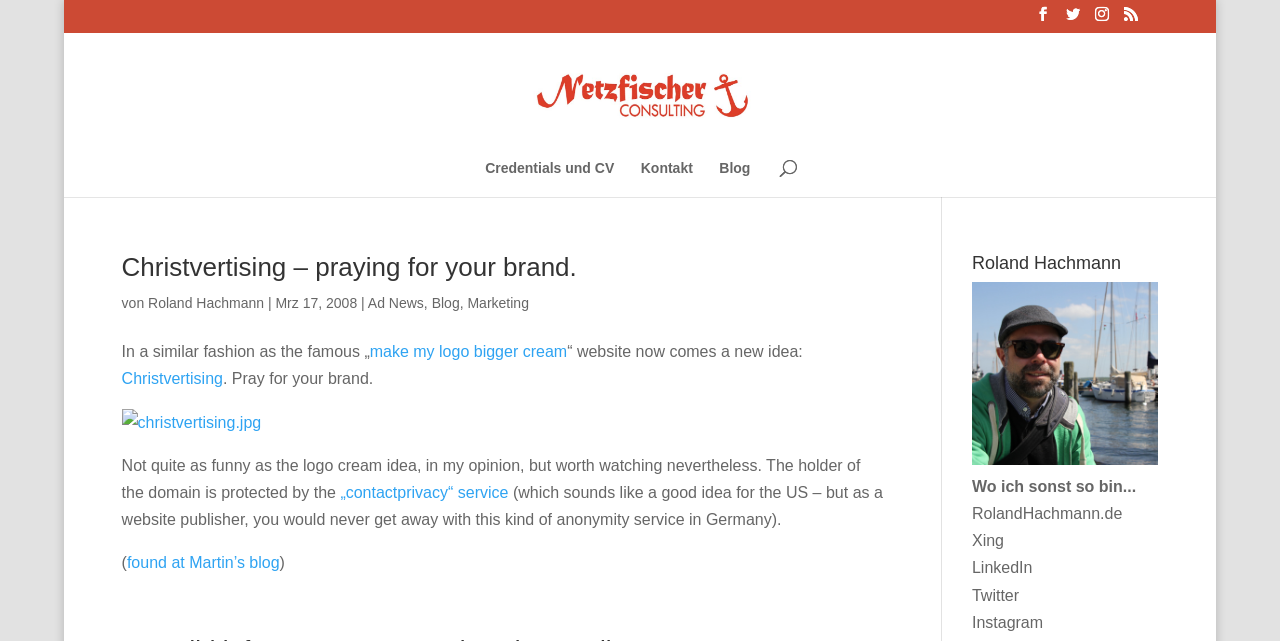Please provide a brief answer to the question using only one word or phrase: 
What is the name of the consulting company?

Netzfischer Consulting